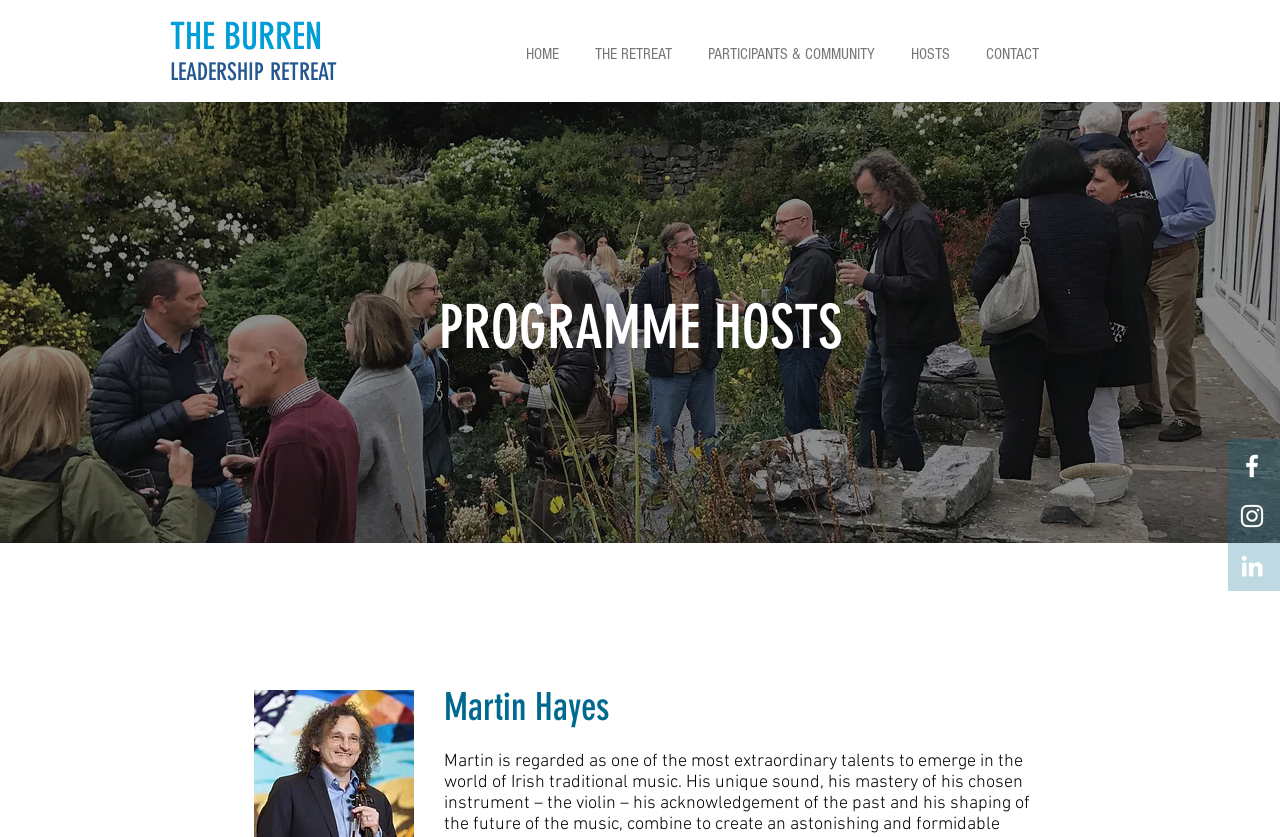Please determine the bounding box coordinates of the section I need to click to accomplish this instruction: "visit Facebook page".

[0.966, 0.539, 0.99, 0.575]